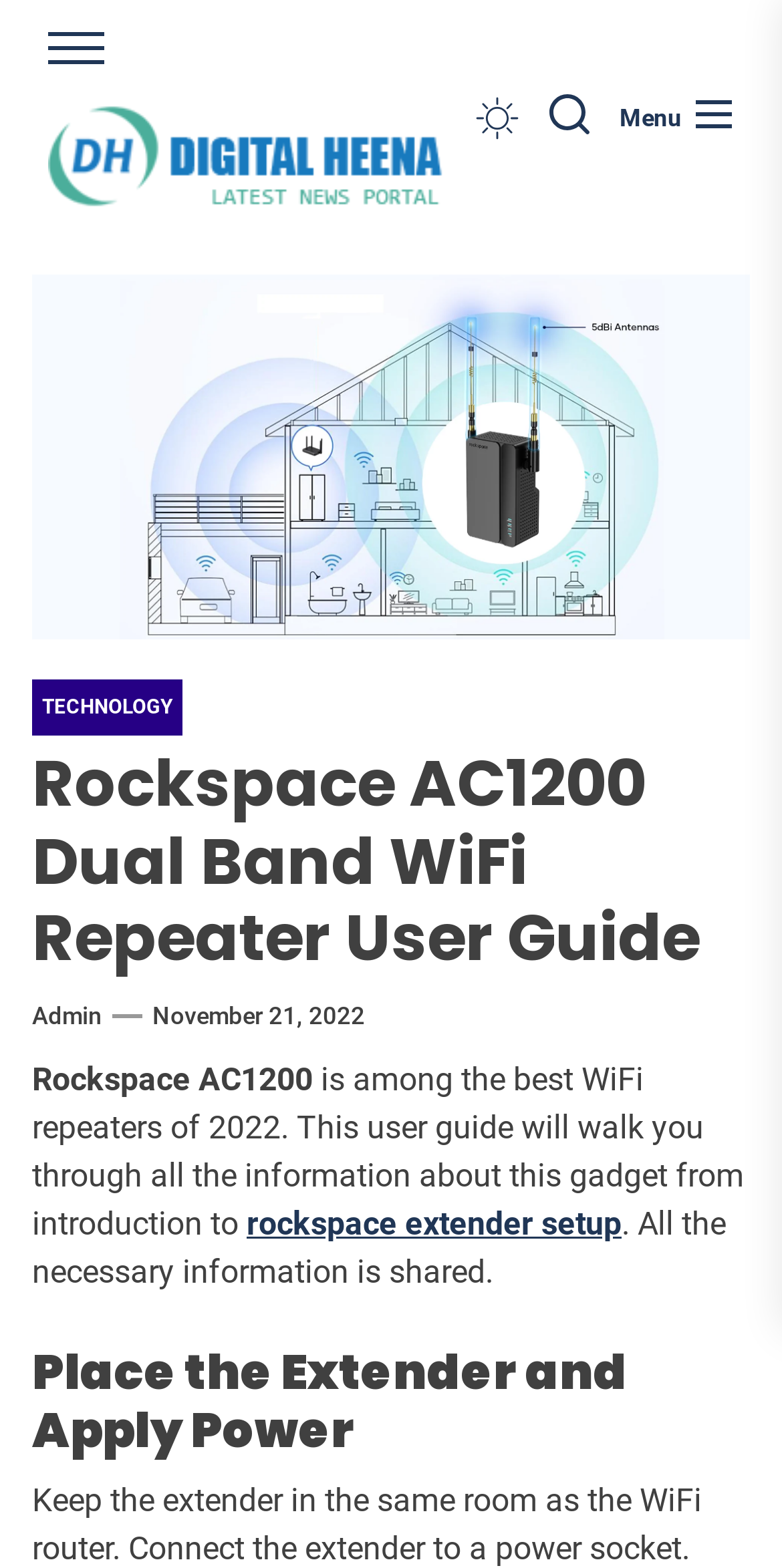Please specify the bounding box coordinates of the clickable region to carry out the following instruction: "Go to Admin page". The coordinates should be four float numbers between 0 and 1, in the format [left, top, right, bottom].

[0.041, 0.64, 0.131, 0.658]